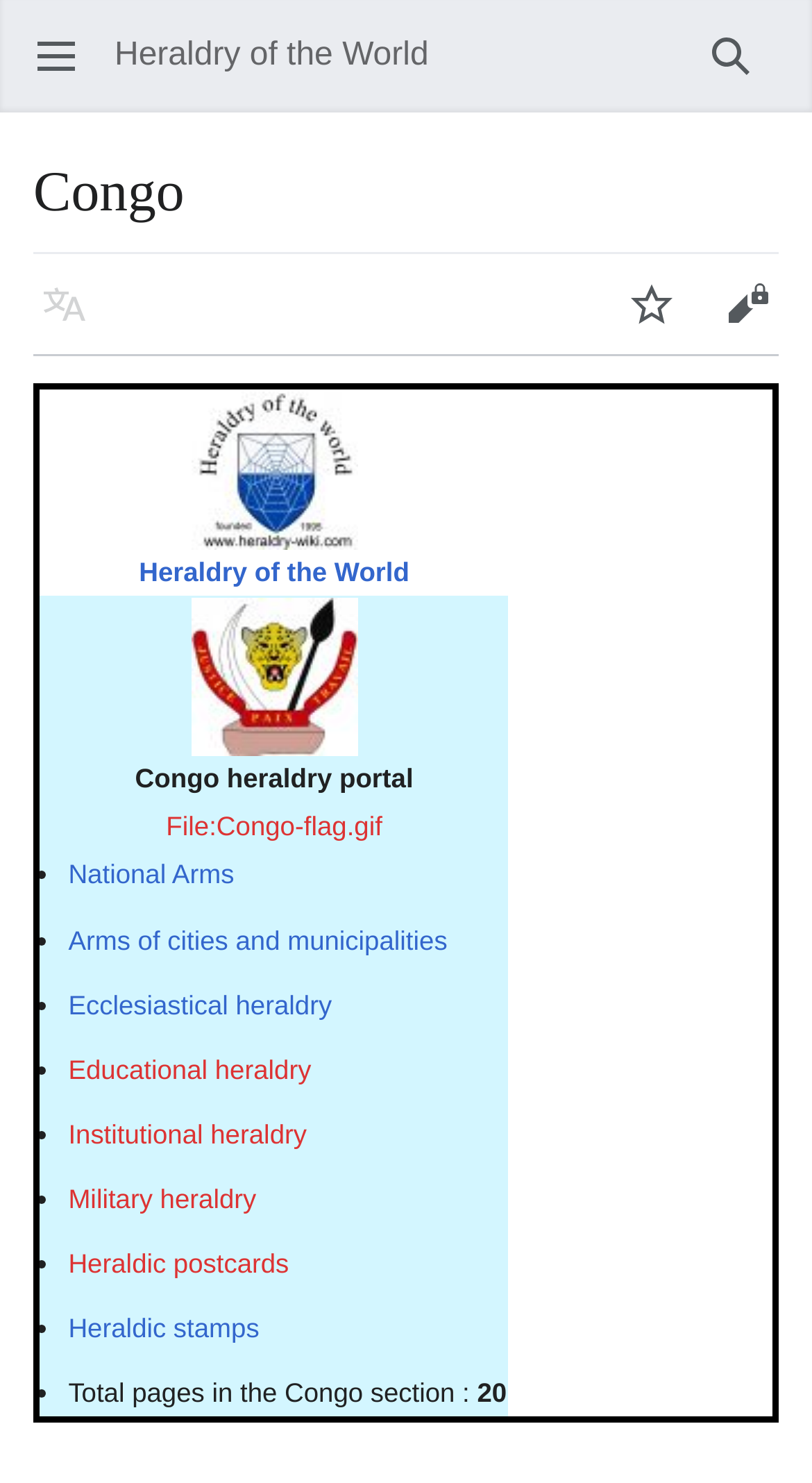Based on the element description: "Search", identify the bounding box coordinates for this UI element. The coordinates must be four float numbers between 0 and 1, listed as [left, top, right, bottom].

[0.841, 0.006, 0.959, 0.07]